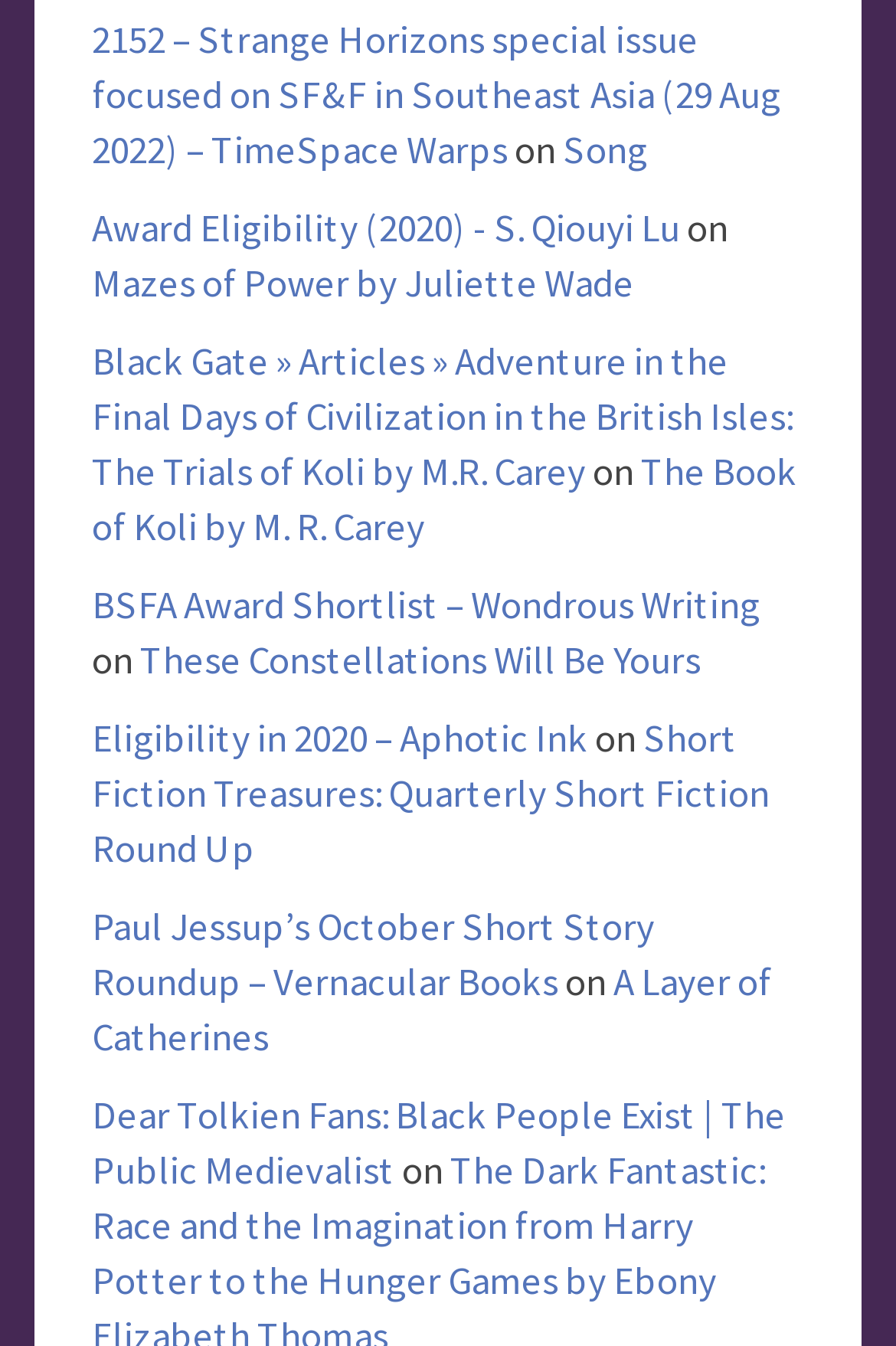Kindly provide the bounding box coordinates of the section you need to click on to fulfill the given instruction: "Reply to topic".

None